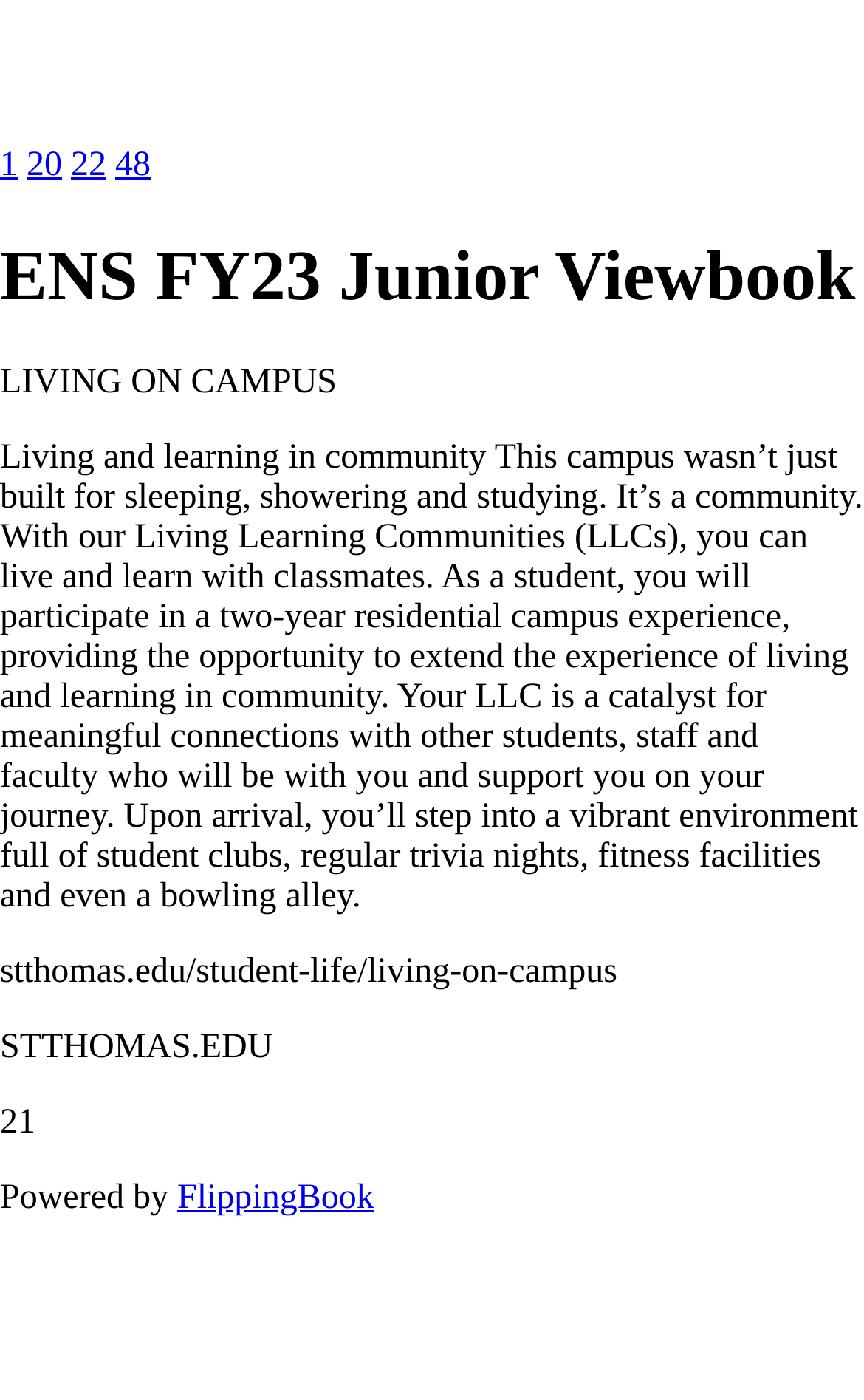How many years is the residential campus experience?
Please use the visual content to give a single word or phrase answer.

Two